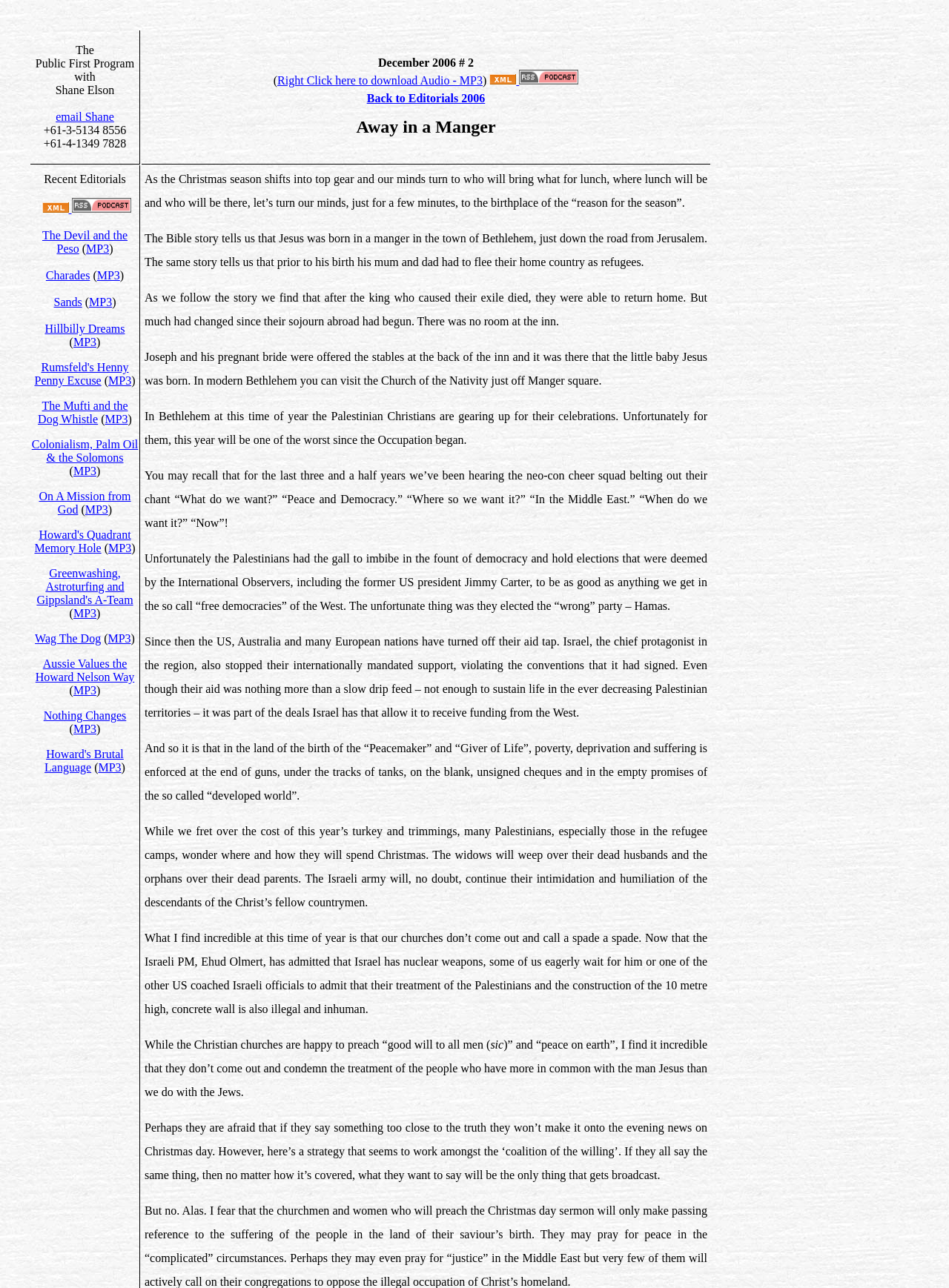Bounding box coordinates are specified in the format (top-left x, top-left y, bottom-right x, bottom-right y). All values are floating point numbers bounded between 0 and 1. Please provide the bounding box coordinate of the region this sentence describes: Howard's Quadrant Memory Hole

[0.036, 0.41, 0.138, 0.43]